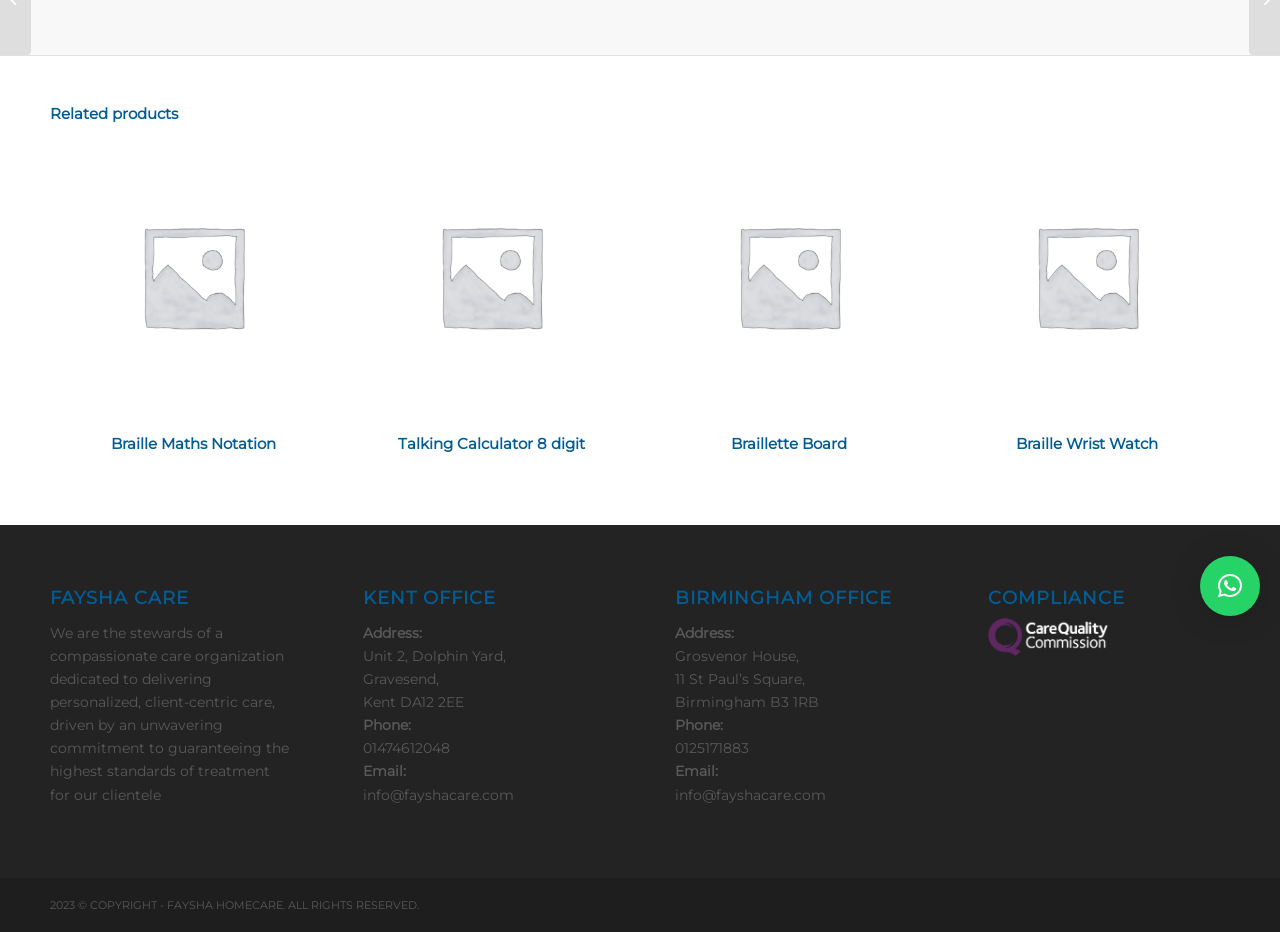Locate the bounding box for the described UI element: "Braille Maths Notation". Ensure the coordinates are four float numbers between 0 and 1, formatted as [left, top, right, bottom].

[0.039, 0.143, 0.263, 0.497]